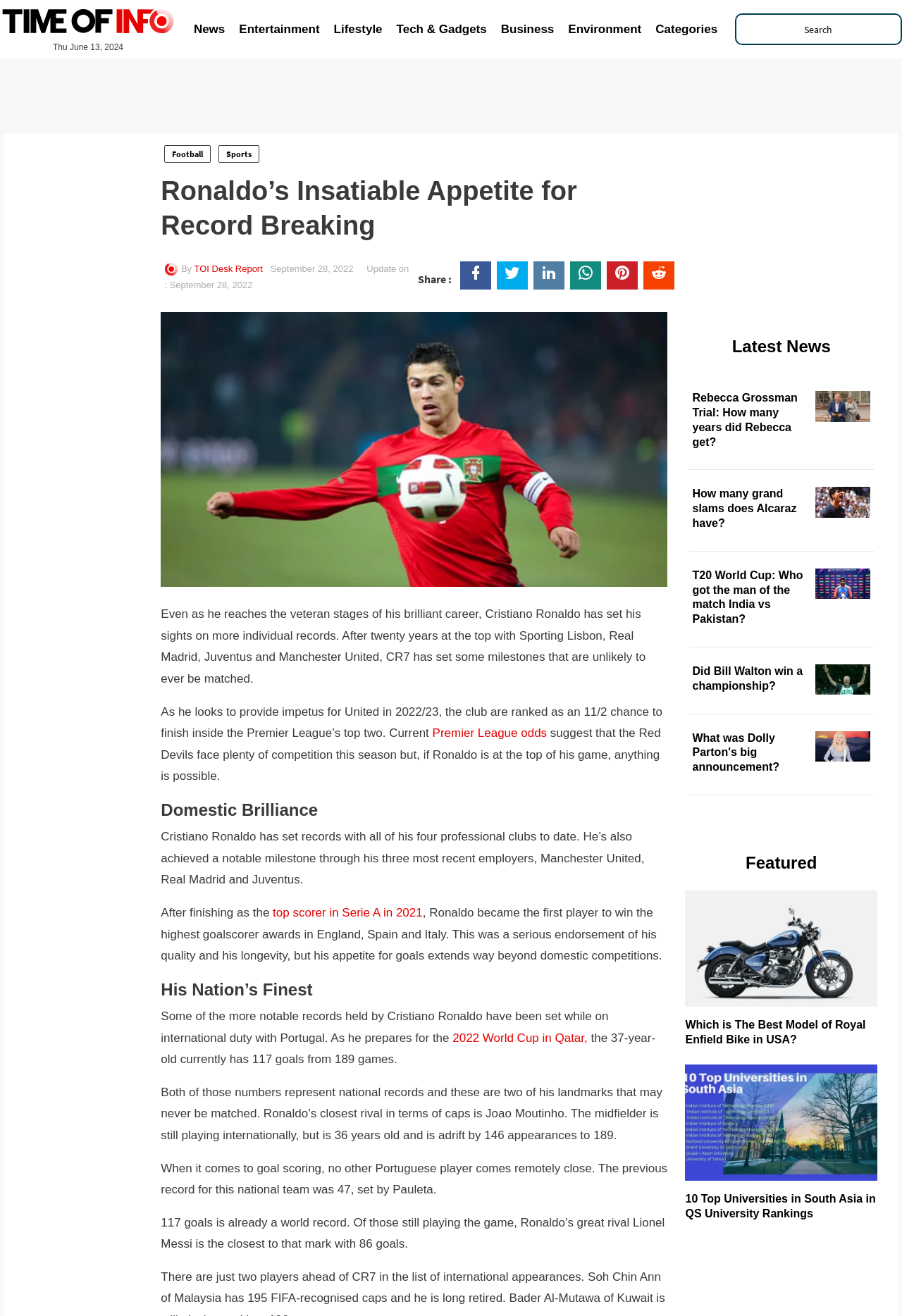Using the elements shown in the image, answer the question comprehensively: What is Cristiano Ronaldo's current age?

I found the answer by reading the text in the section 'His Nation’s Finest', which mentions that Cristiano Ronaldo is 37 years old as he prepares for the 2022 World Cup in Qatar.